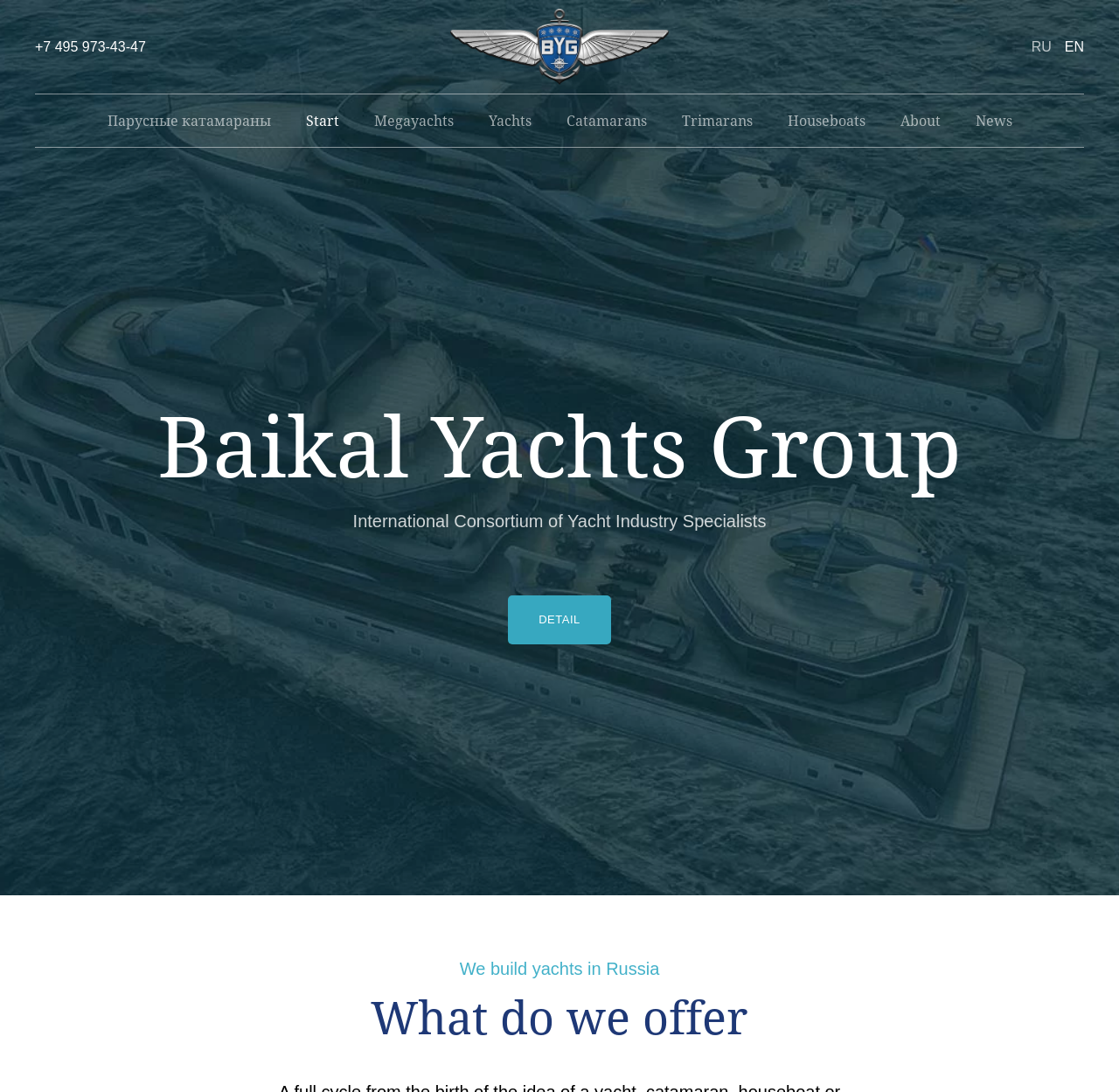Identify the bounding box coordinates of the element to click to follow this instruction: 'Read about the company'. Ensure the coordinates are four float values between 0 and 1, provided as [left, top, right, bottom].

[0.789, 0.087, 0.856, 0.135]